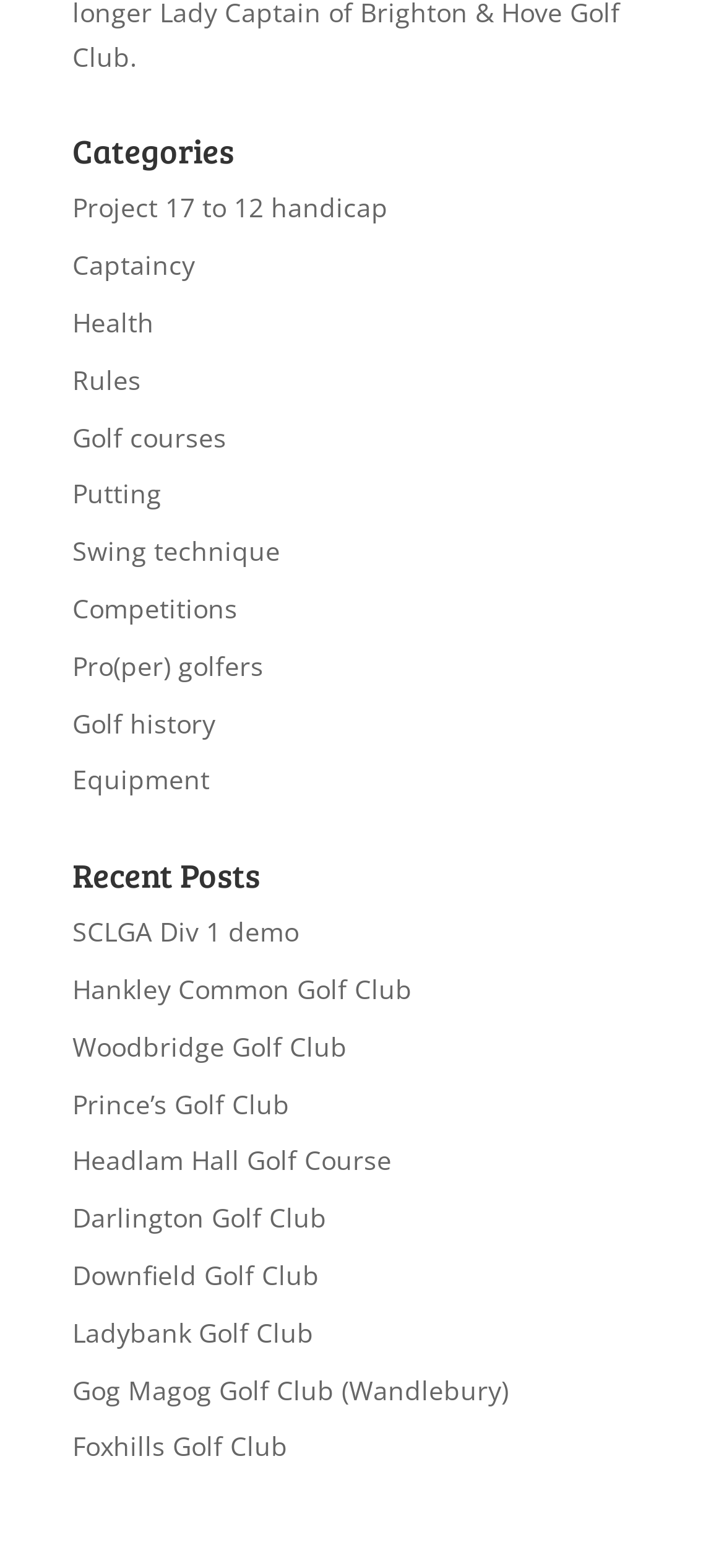Identify the bounding box coordinates of the area you need to click to perform the following instruction: "Learn about Swing technique".

[0.1, 0.34, 0.387, 0.363]